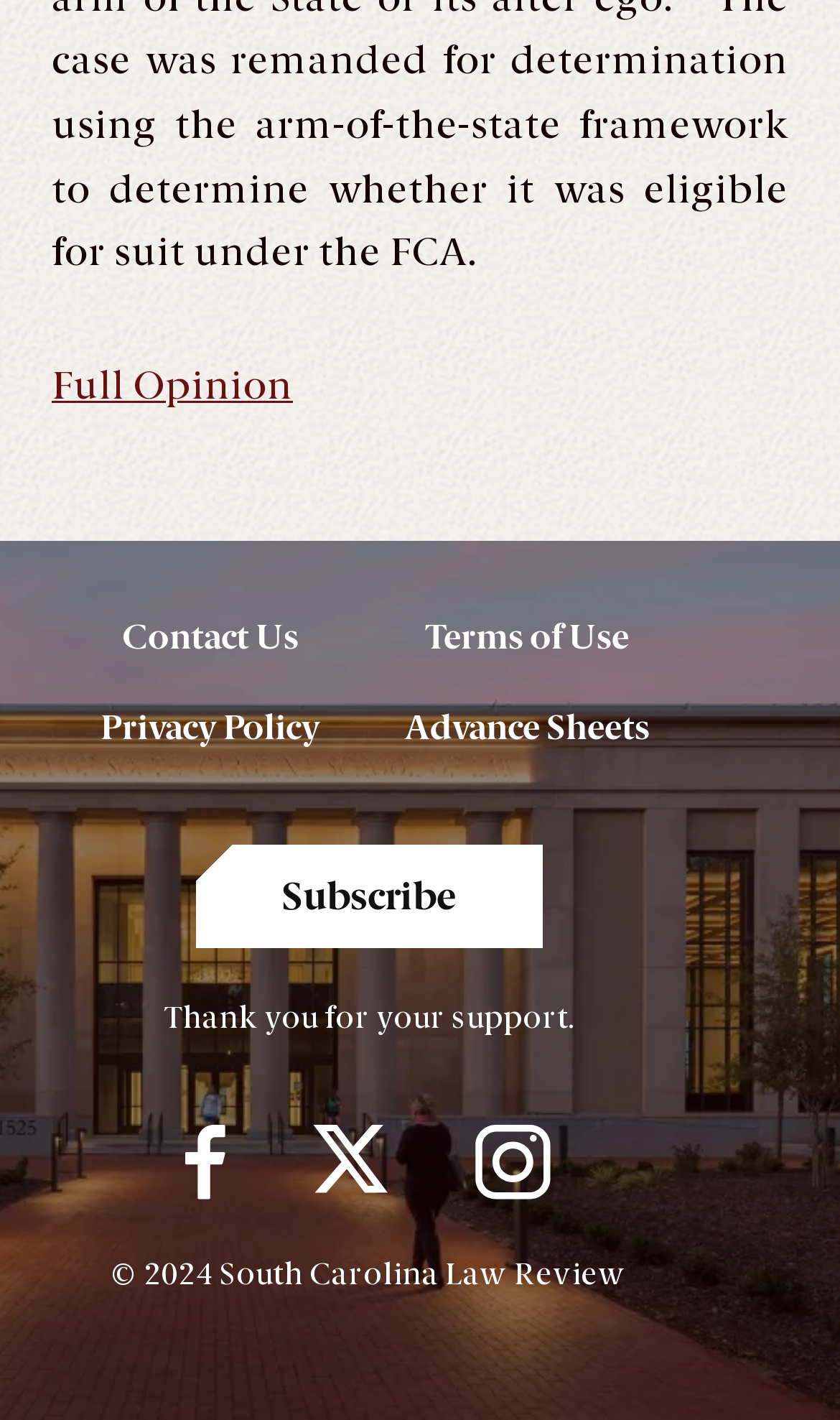Identify the bounding box coordinates of the area that should be clicked in order to complete the given instruction: "Contact us". The bounding box coordinates should be four float numbers between 0 and 1, i.e., [left, top, right, bottom].

[0.145, 0.417, 0.355, 0.481]